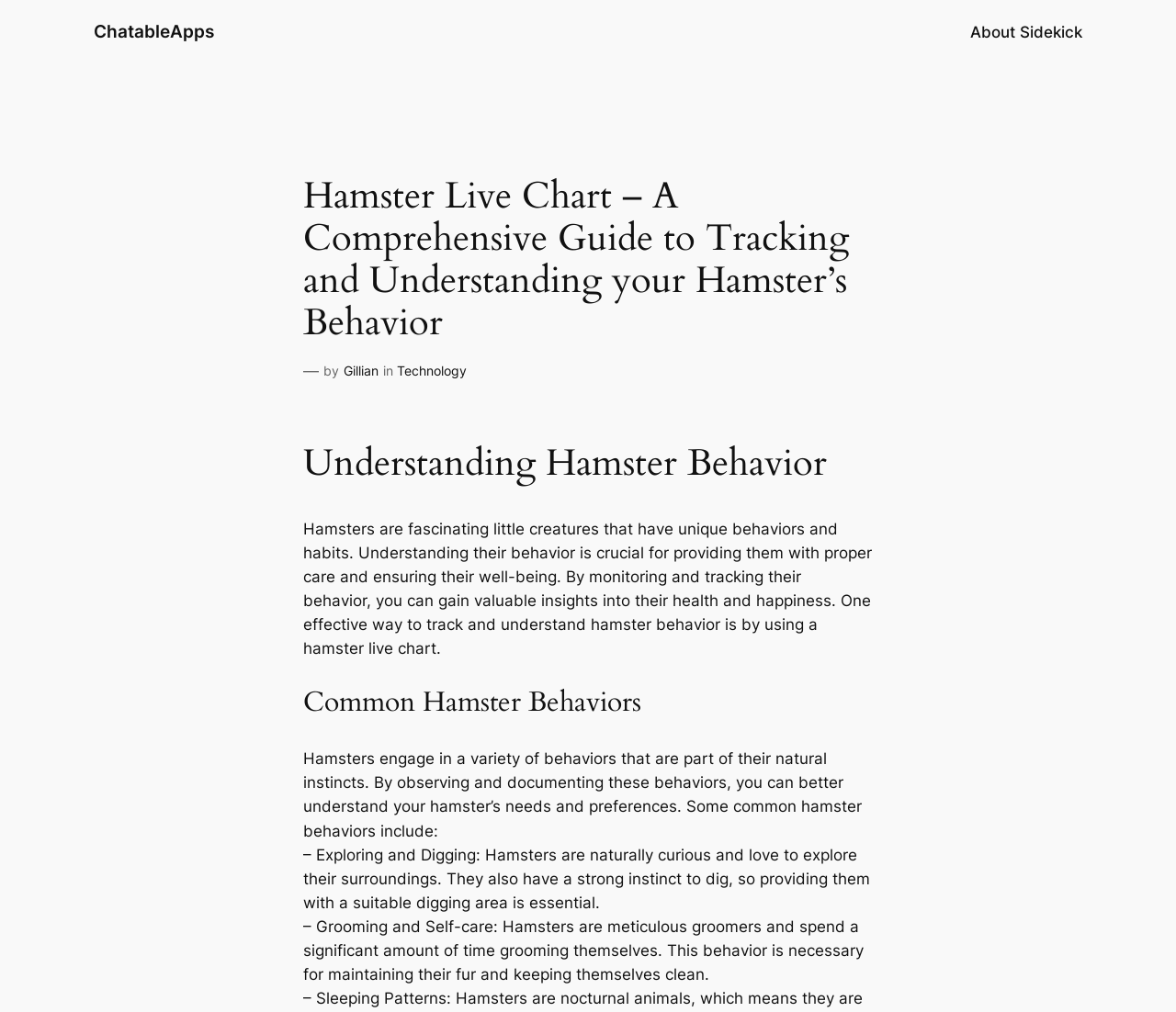What is a natural instinct of hamsters?
From the screenshot, supply a one-word or short-phrase answer.

Digging